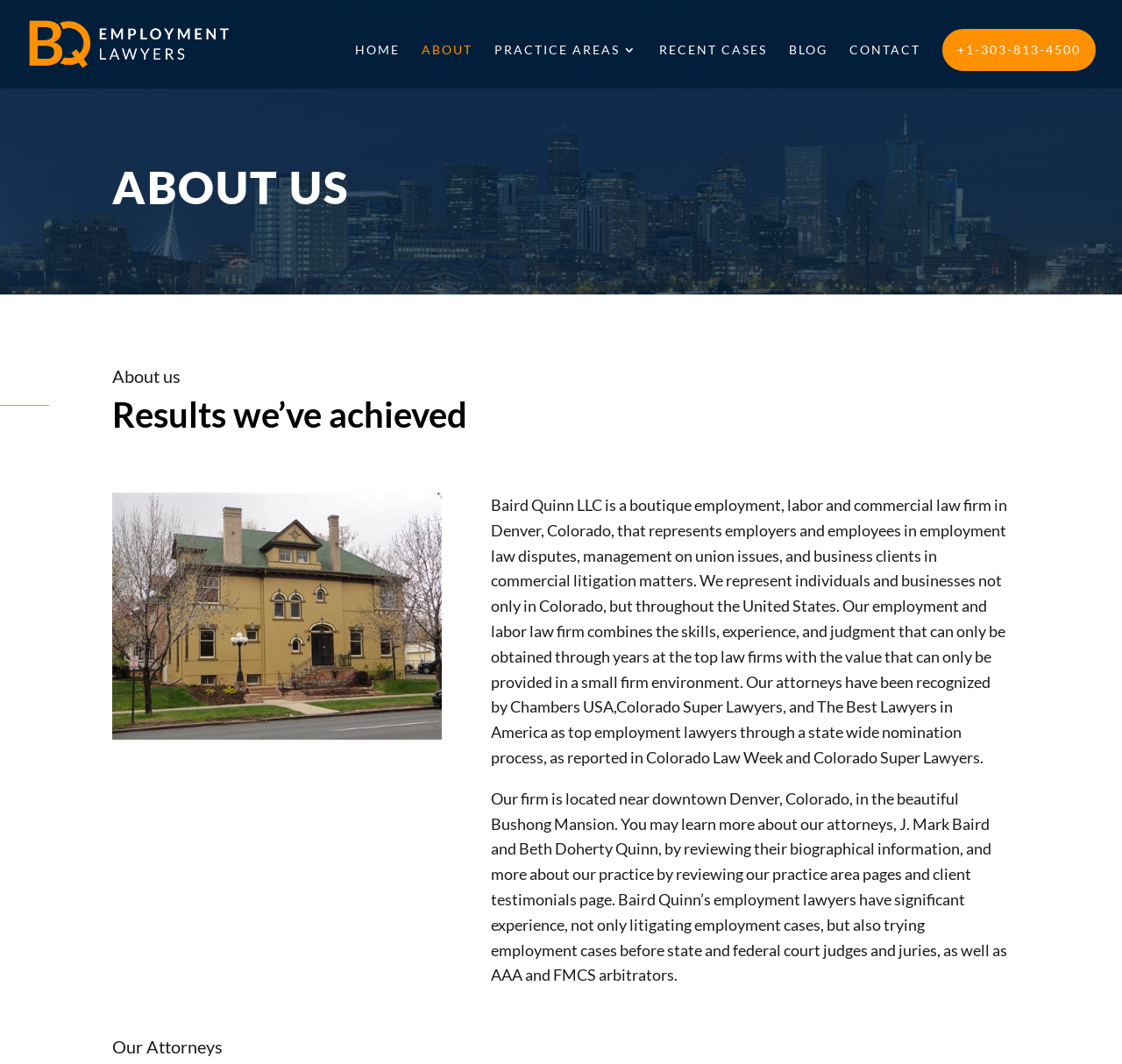Respond to the following question with a brief word or phrase:
What is the profession of J. Mark Baird and Beth Doherty Quinn?

Attorneys